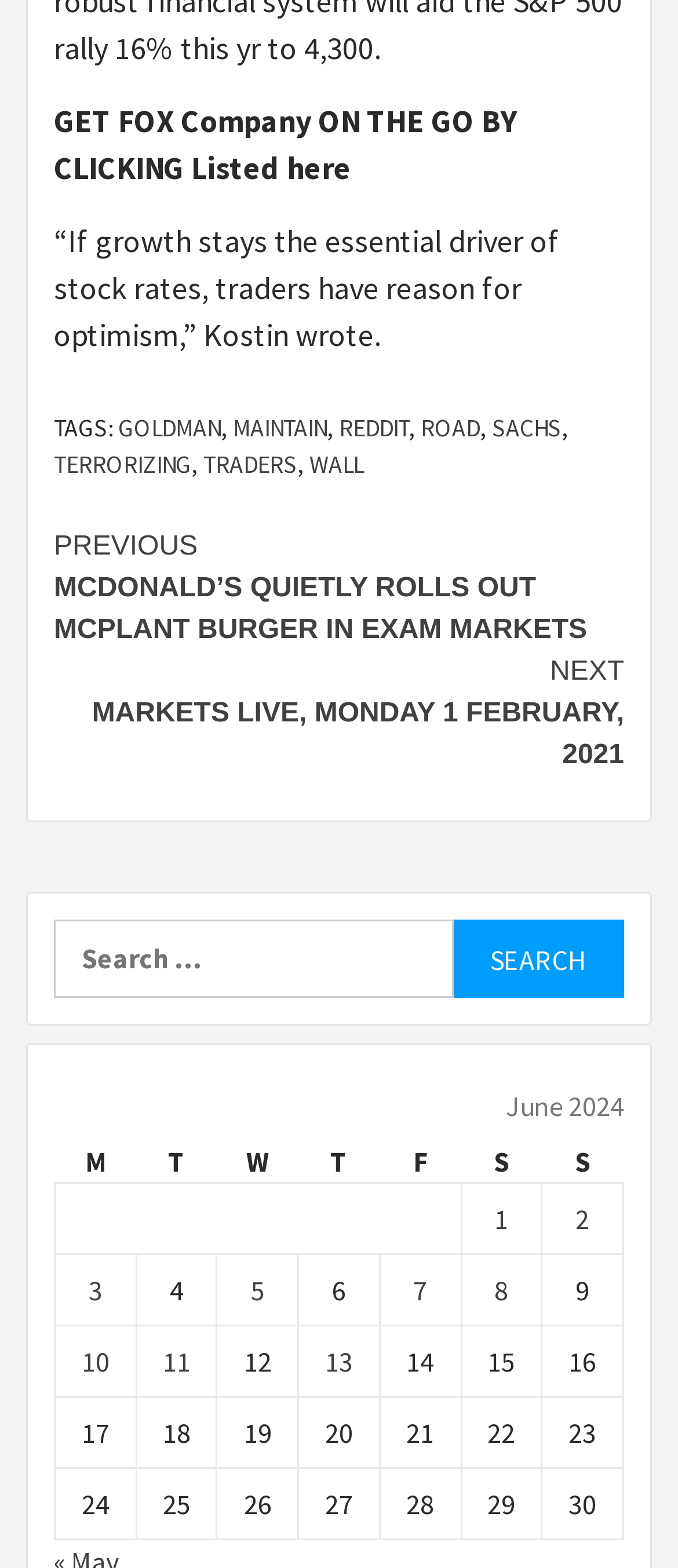Determine the bounding box for the UI element as described: "parent_node: Search for: value="Search"". The coordinates should be represented as four float numbers between 0 and 1, formatted as [left, top, right, bottom].

[0.668, 0.587, 0.92, 0.636]